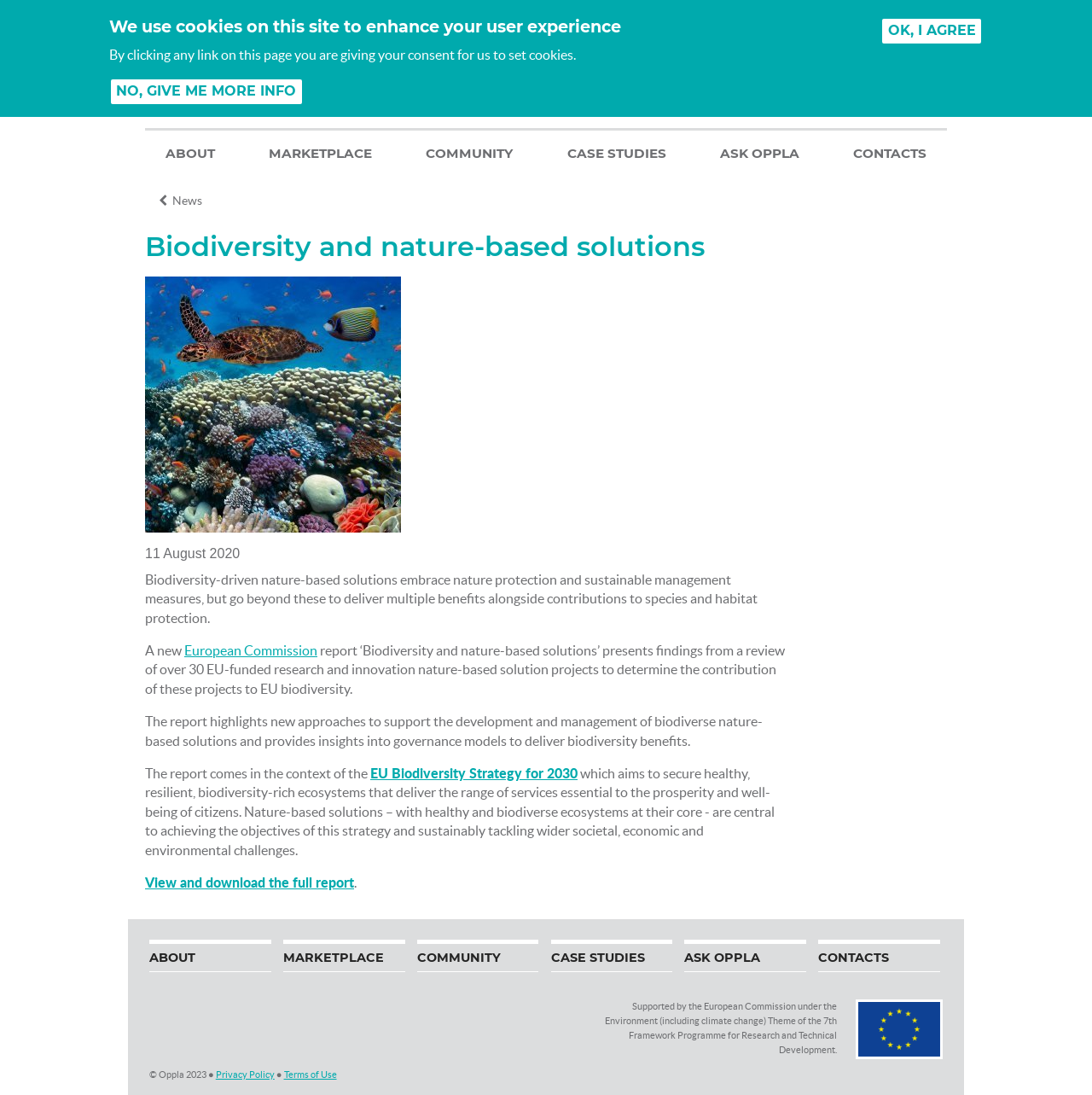Examine the image and give a thorough answer to the following question:
What is the title of the report mentioned on the webpage?

The webpage mentions a report titled 'Biodiversity and nature-based solutions' which presents findings from a review of over 30 EU-funded research and innovation nature-based solution projects to determine the contribution of these projects to EU biodiversity.